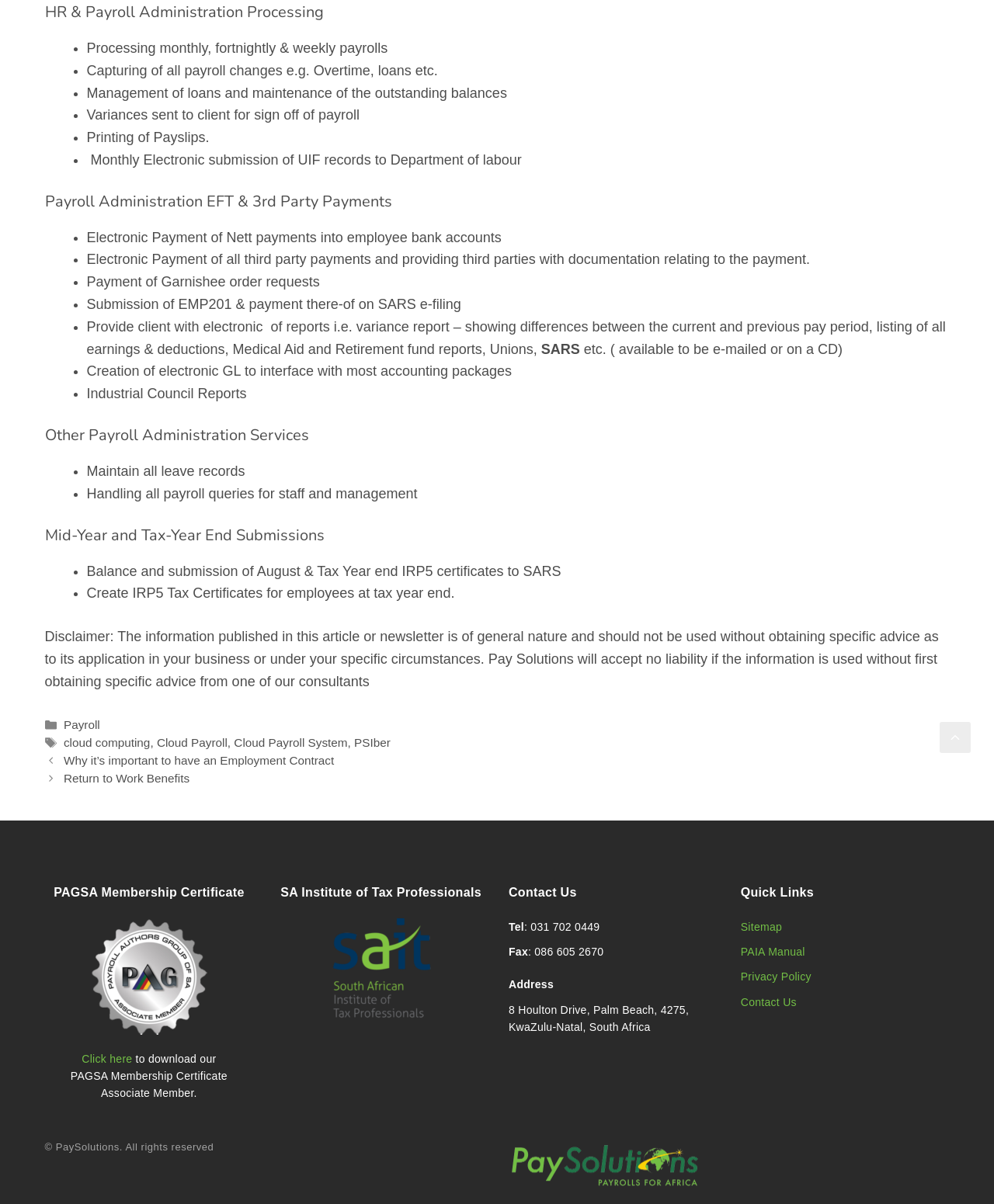Specify the bounding box coordinates of the area to click in order to execute this command: 'Click on 'PSIber''. The coordinates should consist of four float numbers ranging from 0 to 1, and should be formatted as [left, top, right, bottom].

[0.356, 0.611, 0.393, 0.622]